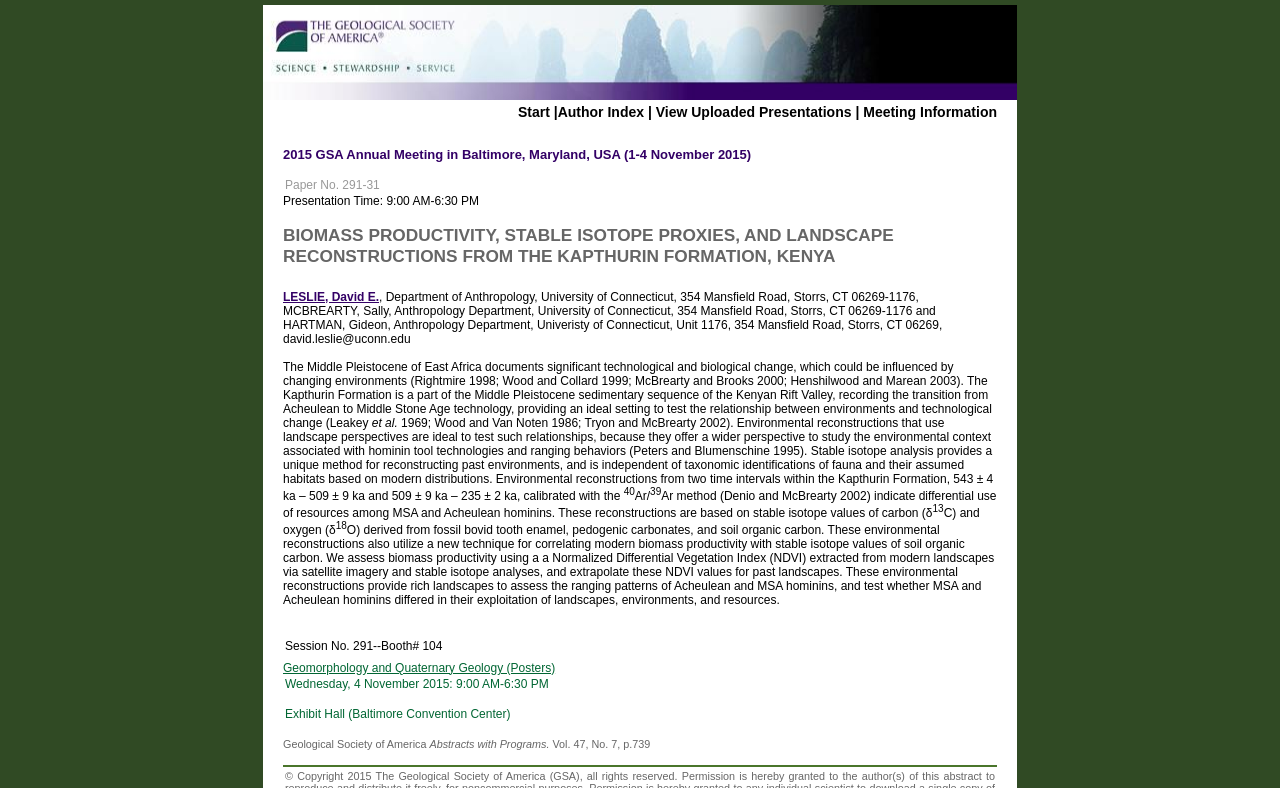Determine the bounding box coordinates for the UI element matching this description: "Geomorphology and Quaternary Geology (Posters)".

[0.221, 0.838, 0.434, 0.856]